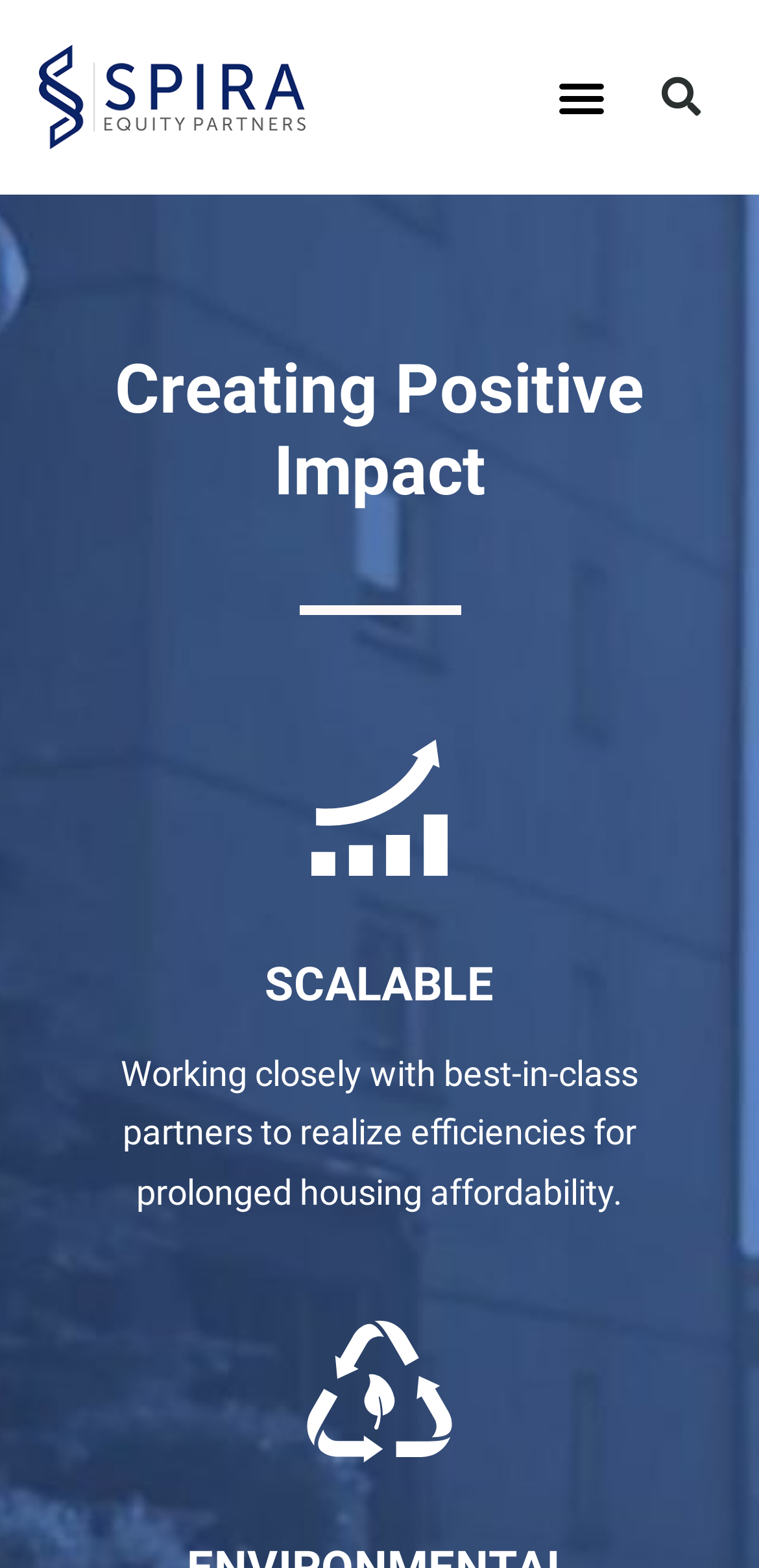Provide an in-depth description of the elements and layout of the webpage.

The webpage is about Spira Equity Partners, a company based in Vancouver, Canada, focused on generating attractive risk-adjusted returns through strategic private strategies. 

At the top left of the page, there is a link. To the right of the link, there is a menu toggle button. Further to the right, there is a search bar with a search button inside it. 

Below the top section, there is a heading that reads "Creating Positive Impact". 

On the left side of the page, there is an image related to "Growth". To the right of the image, there is a heading that reads "SCALABLE". Below the heading, there is a paragraph of text that describes working closely with partners to realize efficiencies for prolonged housing affordability. 

Below the text, there is another image, which is positioned below the "Growth" image.